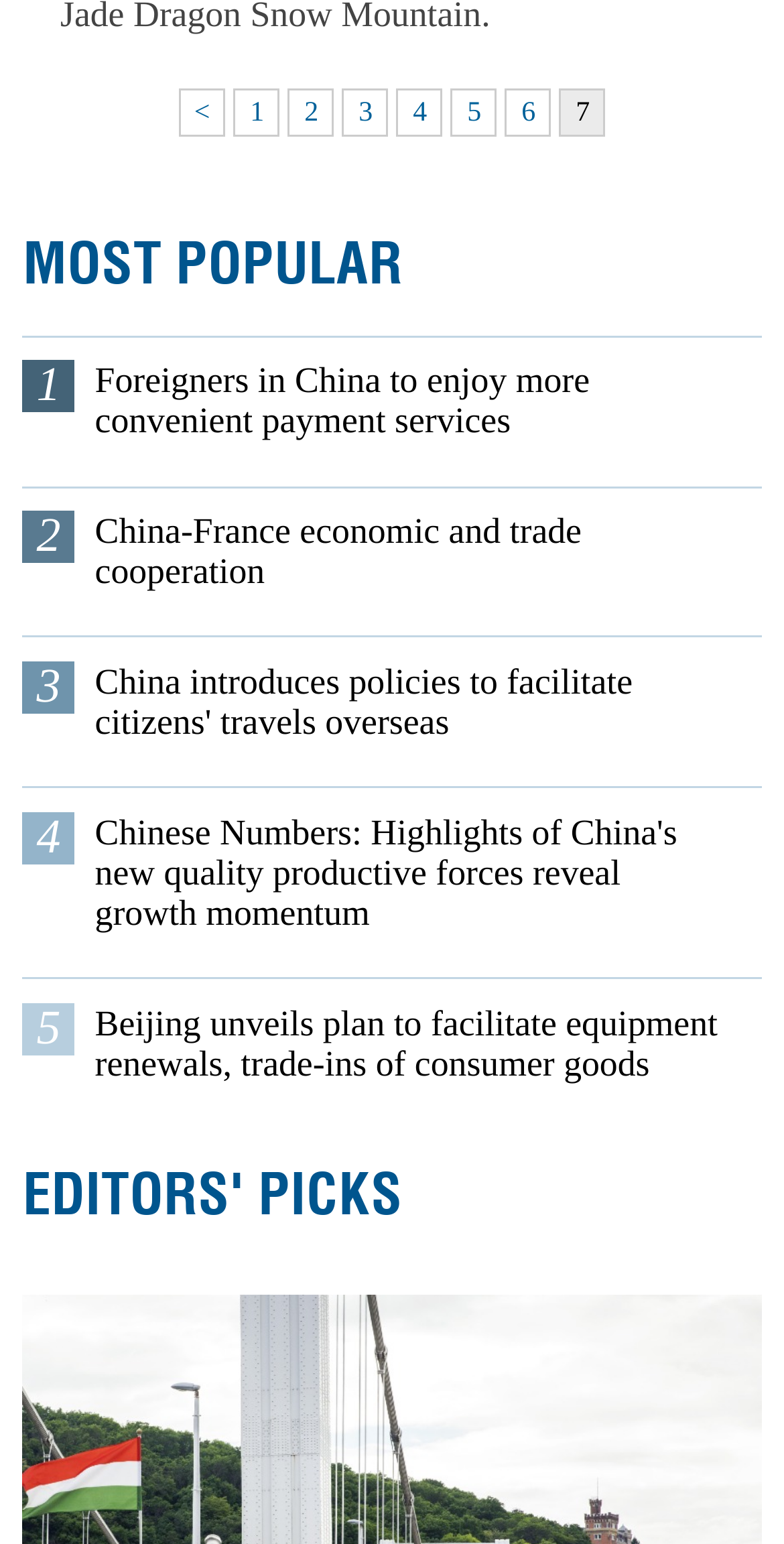Identify the bounding box coordinates of the element that should be clicked to fulfill this task: "Click on the 'MOST POPULAR' heading". The coordinates should be provided as four float numbers between 0 and 1, i.e., [left, top, right, bottom].

[0.0, 0.127, 1.0, 0.217]